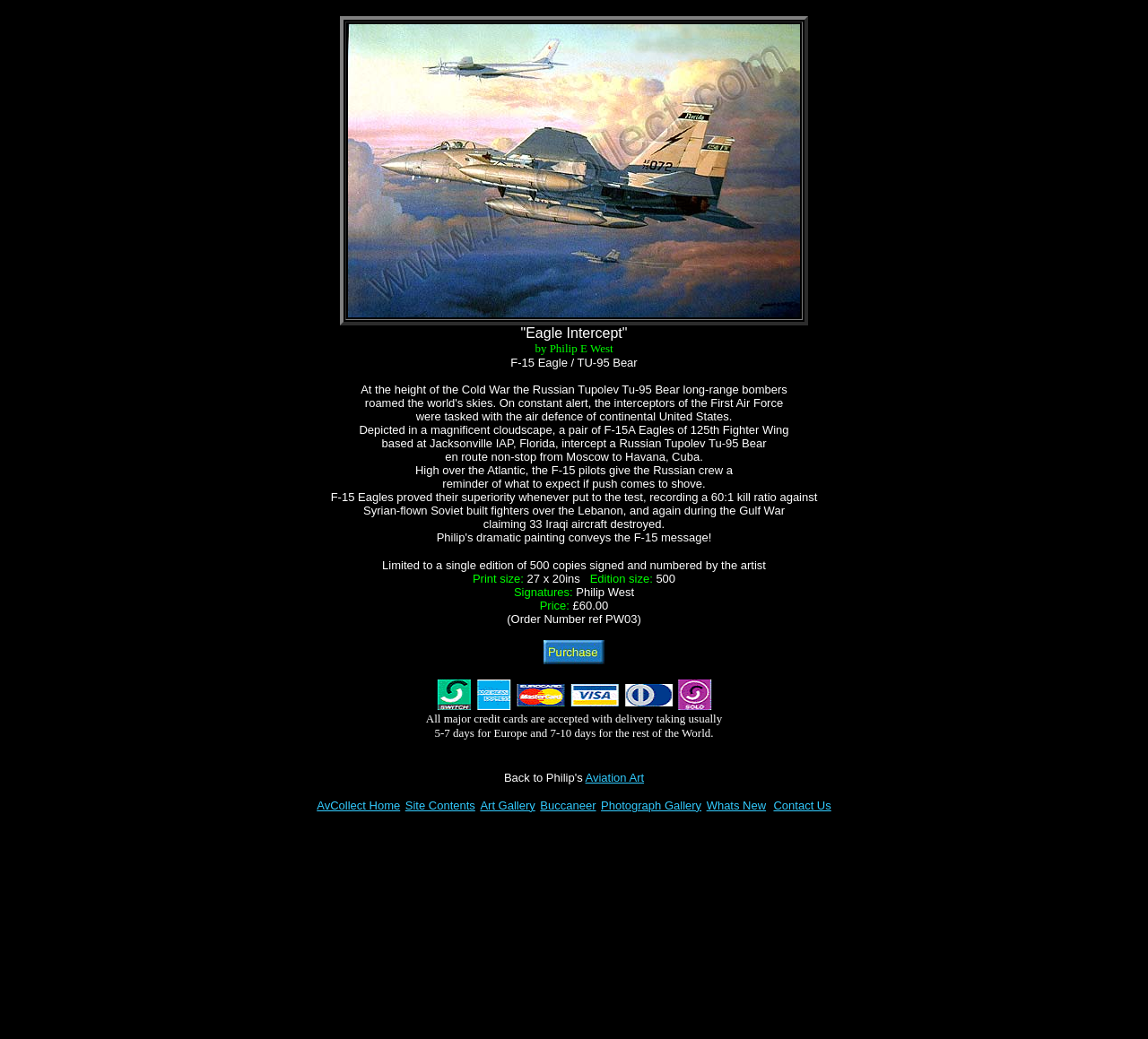Based on the image, provide a detailed and complete answer to the question: 
What is the subject of the artwork?

The answer can be found in the text 'F-15 Eagle / TU-95 Bear' which is a static text element on the webpage, indicating that the subject of the artwork is a depiction of an F-15 Eagle and a TU-95 Bear.